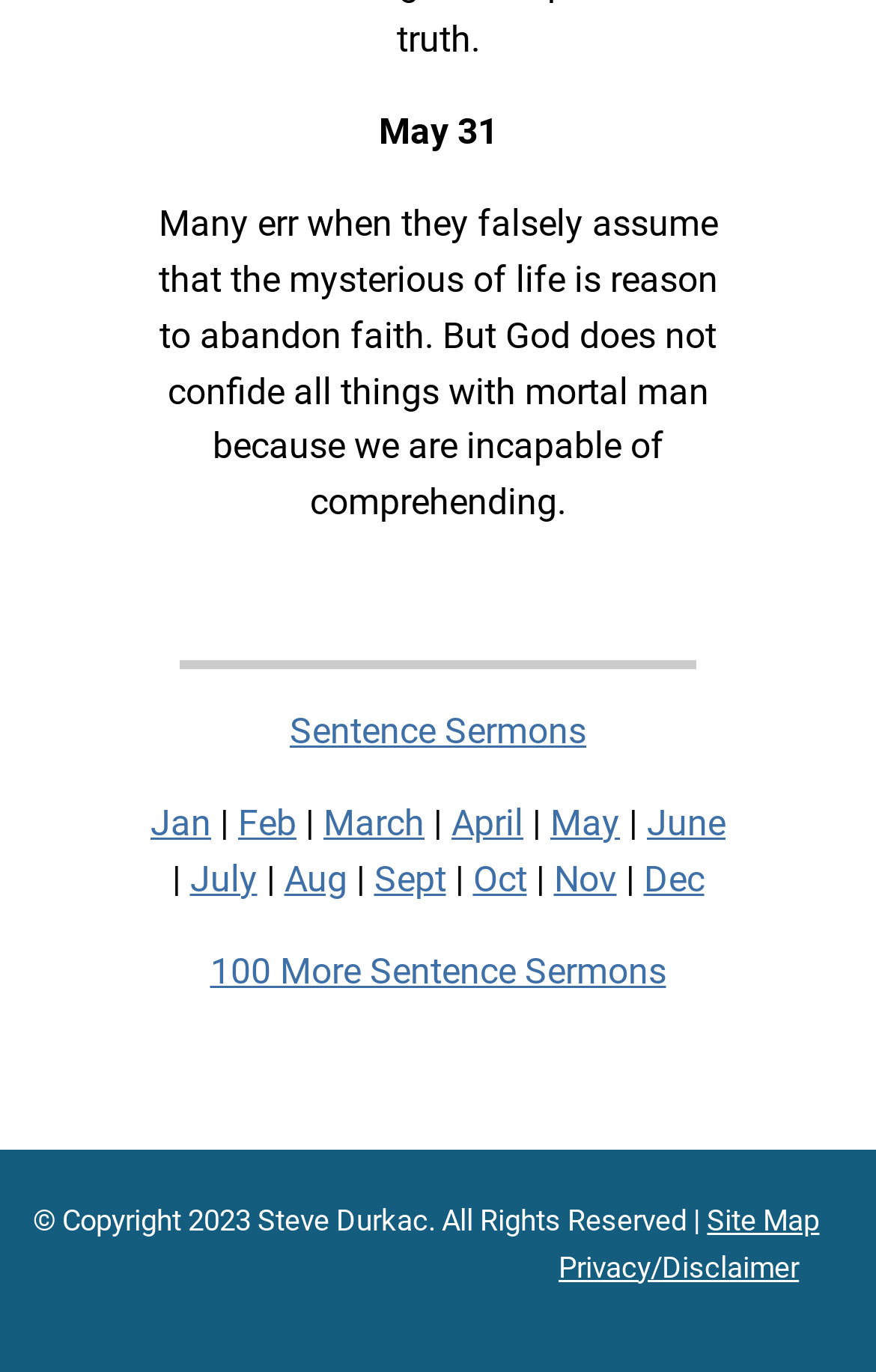Given the element description 100 More Sentence Sermons, identify the bounding box coordinates for the UI element on the webpage screenshot. The format should be (top-left x, top-left y, bottom-right x, bottom-right y), with values between 0 and 1.

[0.24, 0.692, 0.76, 0.723]